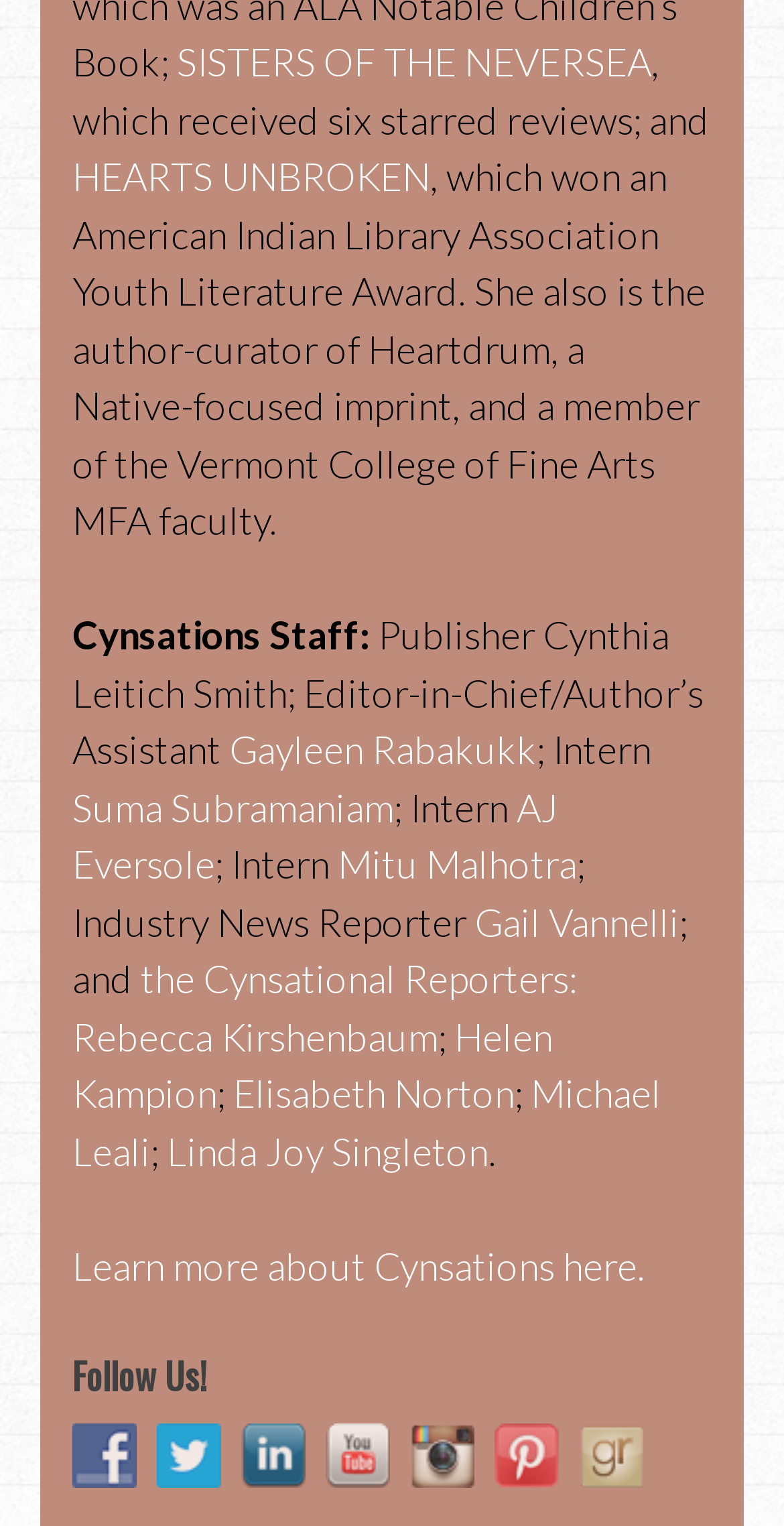Please answer the following question using a single word or phrase: Who is the author of 'SISTERS OF THE NEVERSEA'?

Cynthia Leitich Smith